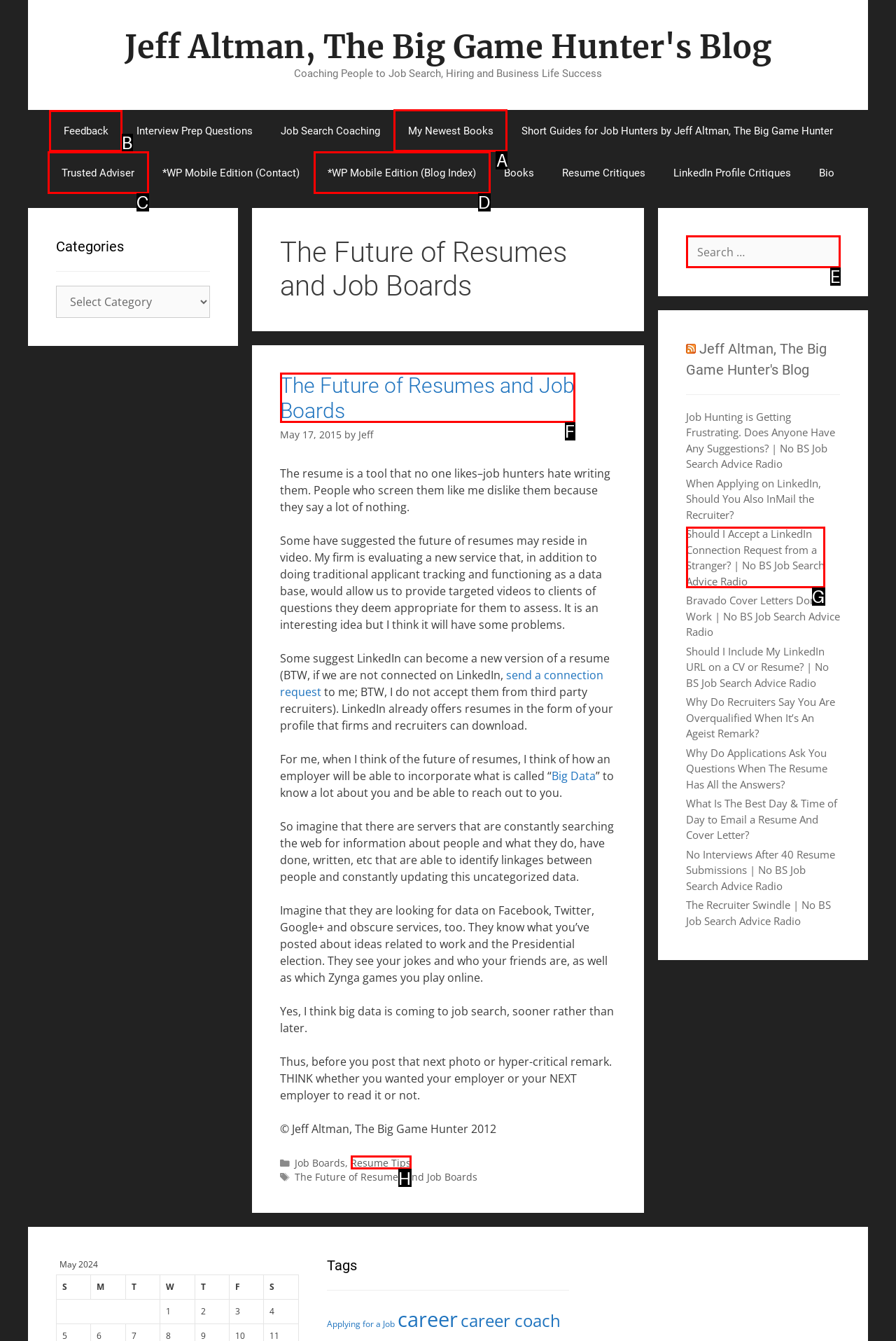From the available options, which lettered element should I click to complete this task: click the 'Feedback' link?

B